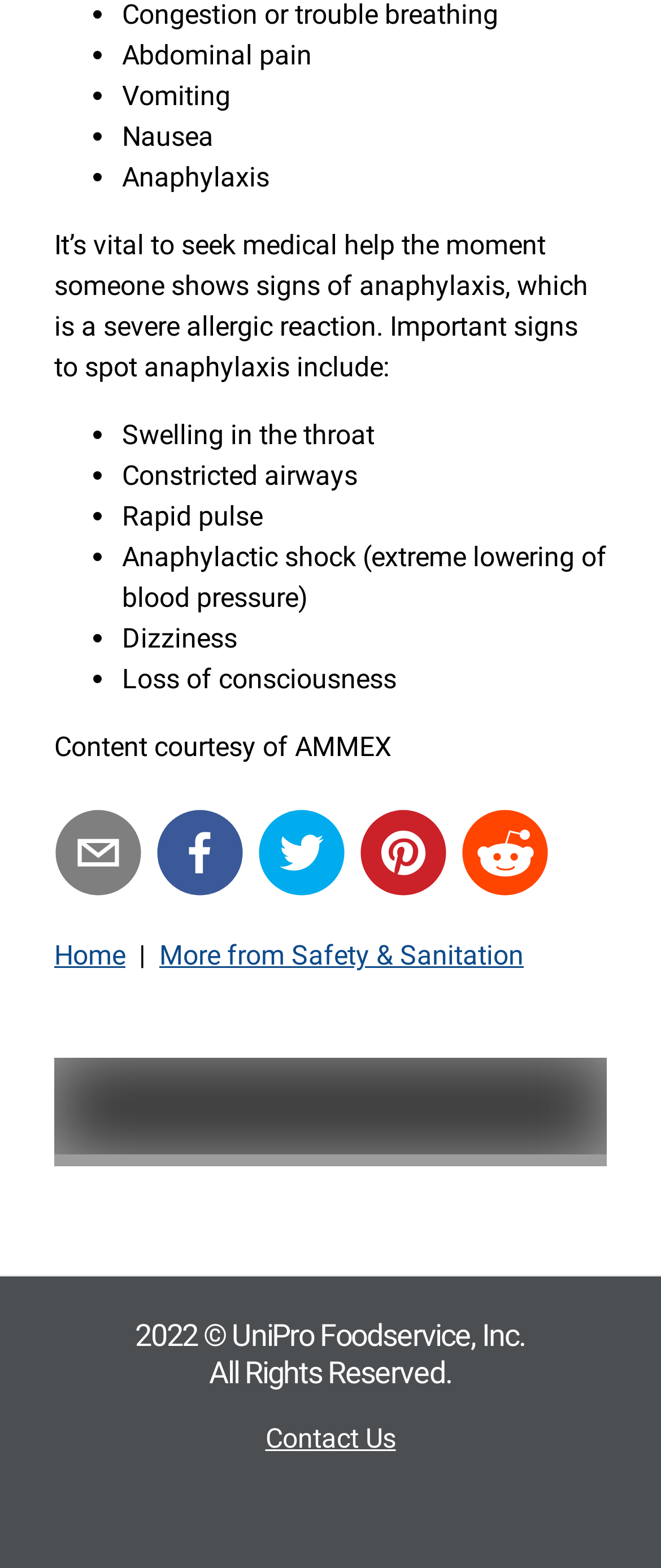How many social media buttons are there?
Based on the visual content, answer with a single word or a brief phrase.

5